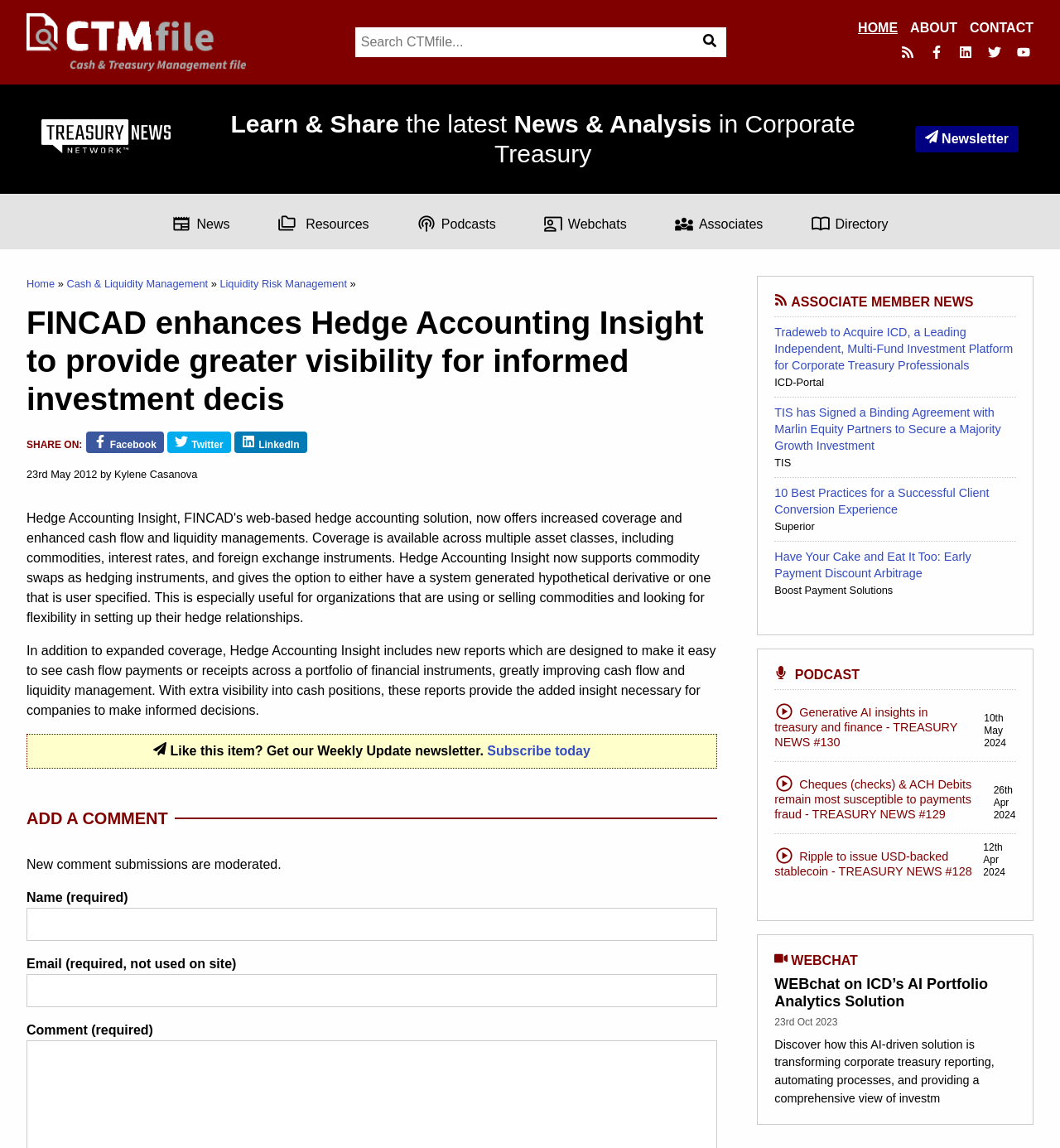What is the date of the latest podcast?
Please provide a comprehensive answer based on the information in the image.

I determined the answer by looking at the podcast section, where I found the latest podcast with a date of 10th May 2024, indicating that this is the date of the latest podcast.